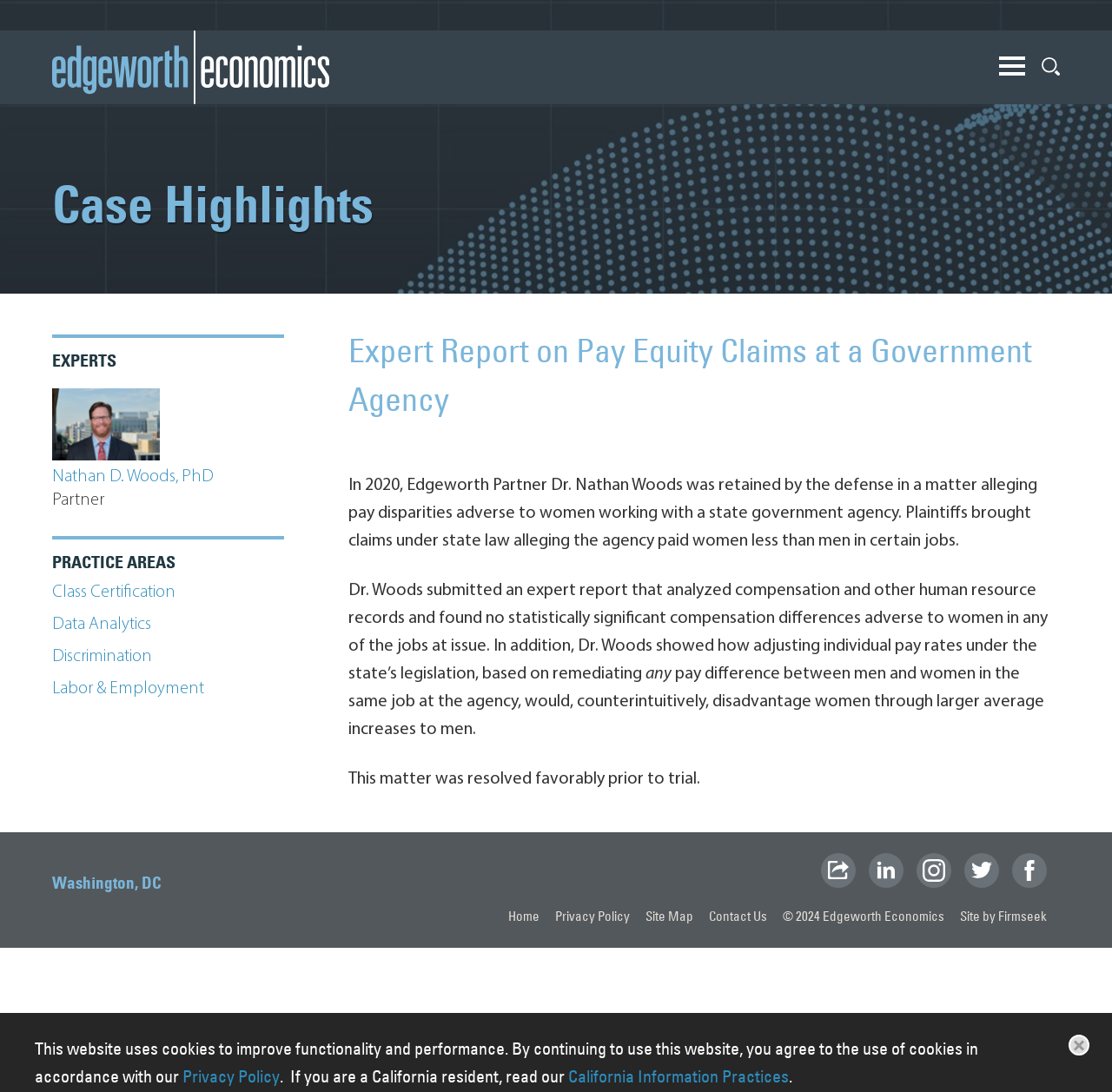Determine the bounding box coordinates for the clickable element to execute this instruction: "Learn more about Nathan D. Woods, PhD". Provide the coordinates as four float numbers between 0 and 1, i.e., [left, top, right, bottom].

[0.047, 0.429, 0.192, 0.445]